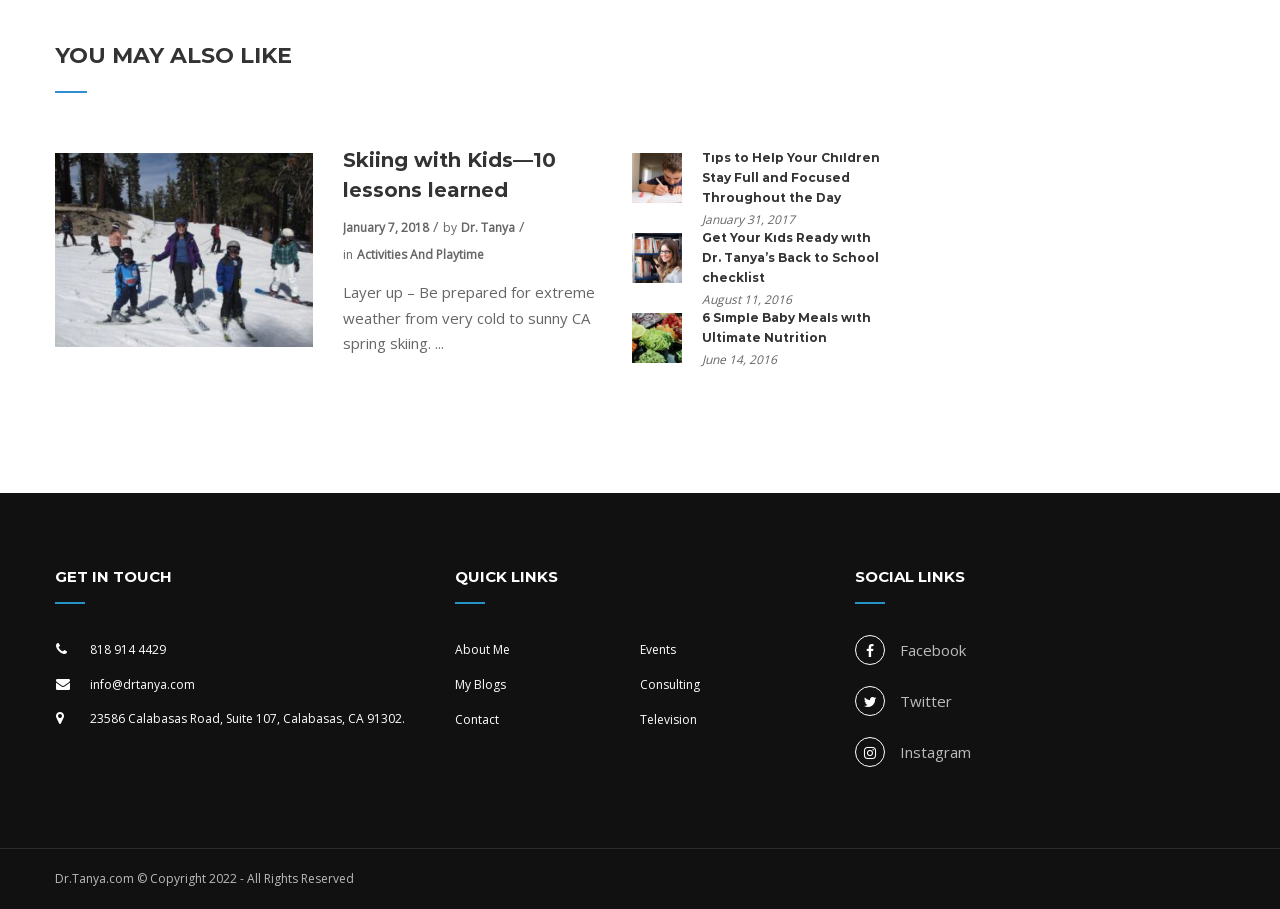Provide the bounding box coordinates of the HTML element described by the text: "Skiing with Kids—10 lessons learned". The coordinates should be in the format [left, top, right, bottom] with values between 0 and 1.

[0.268, 0.16, 0.47, 0.226]